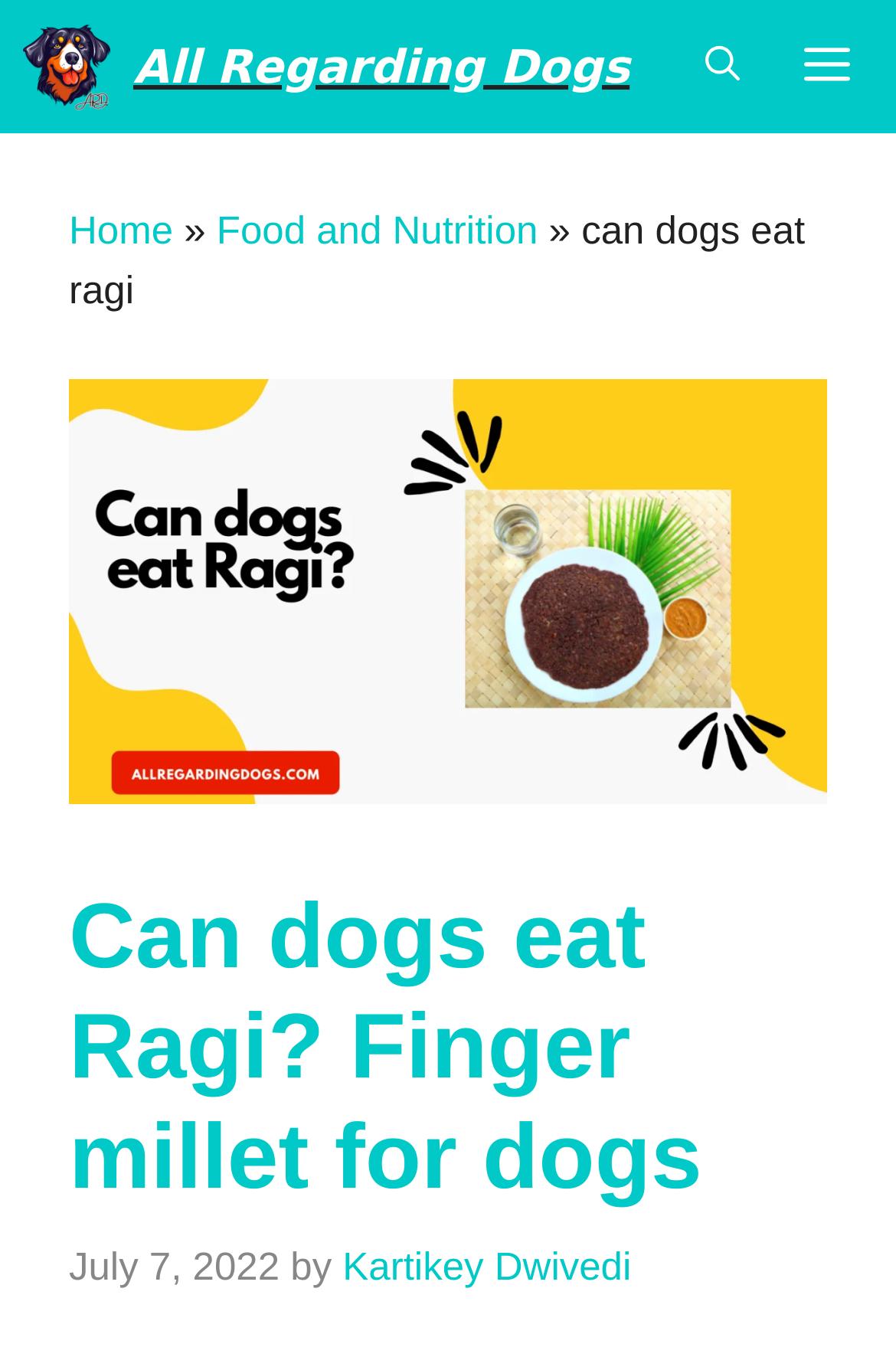Please provide a detailed answer to the question below by examining the image:
What is the topic of the article?

The topic of the article can be determined by looking at the header 'Can dogs eat Ragi? Finger millet for dogs' and the image with the text 'CAN DOGS EAT RAGI'. This suggests that the article is about the suitability of ragi for dogs.